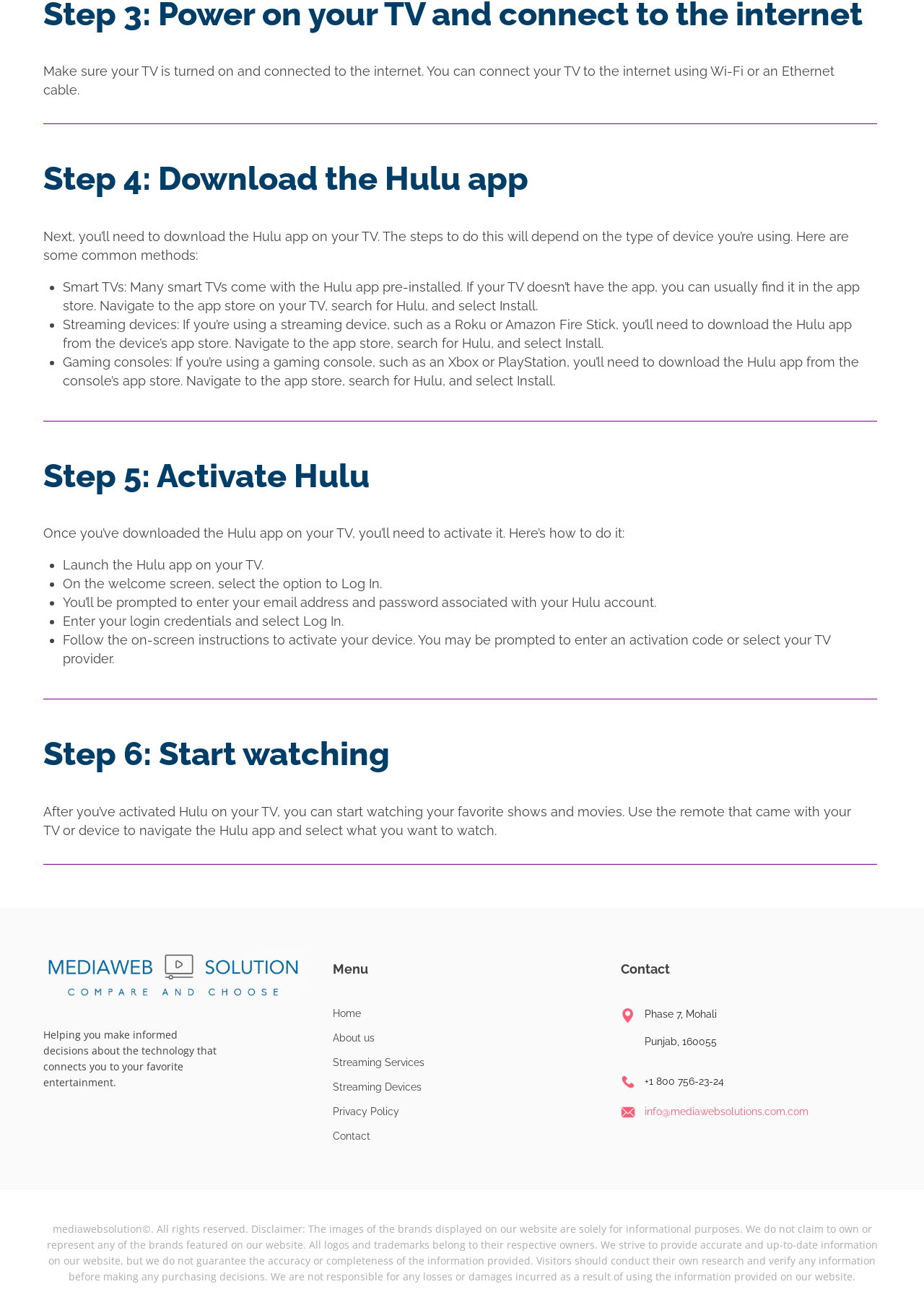What do you need to enter to activate your Hulu account?
Using the image as a reference, answer the question in detail.

To activate your Hulu account, you need to enter your email address and password associated with your Hulu account. This is mentioned in the StaticText element with ID 290, which says 'You’ll be prompted to enter your email address and password associated with your Hulu account.'